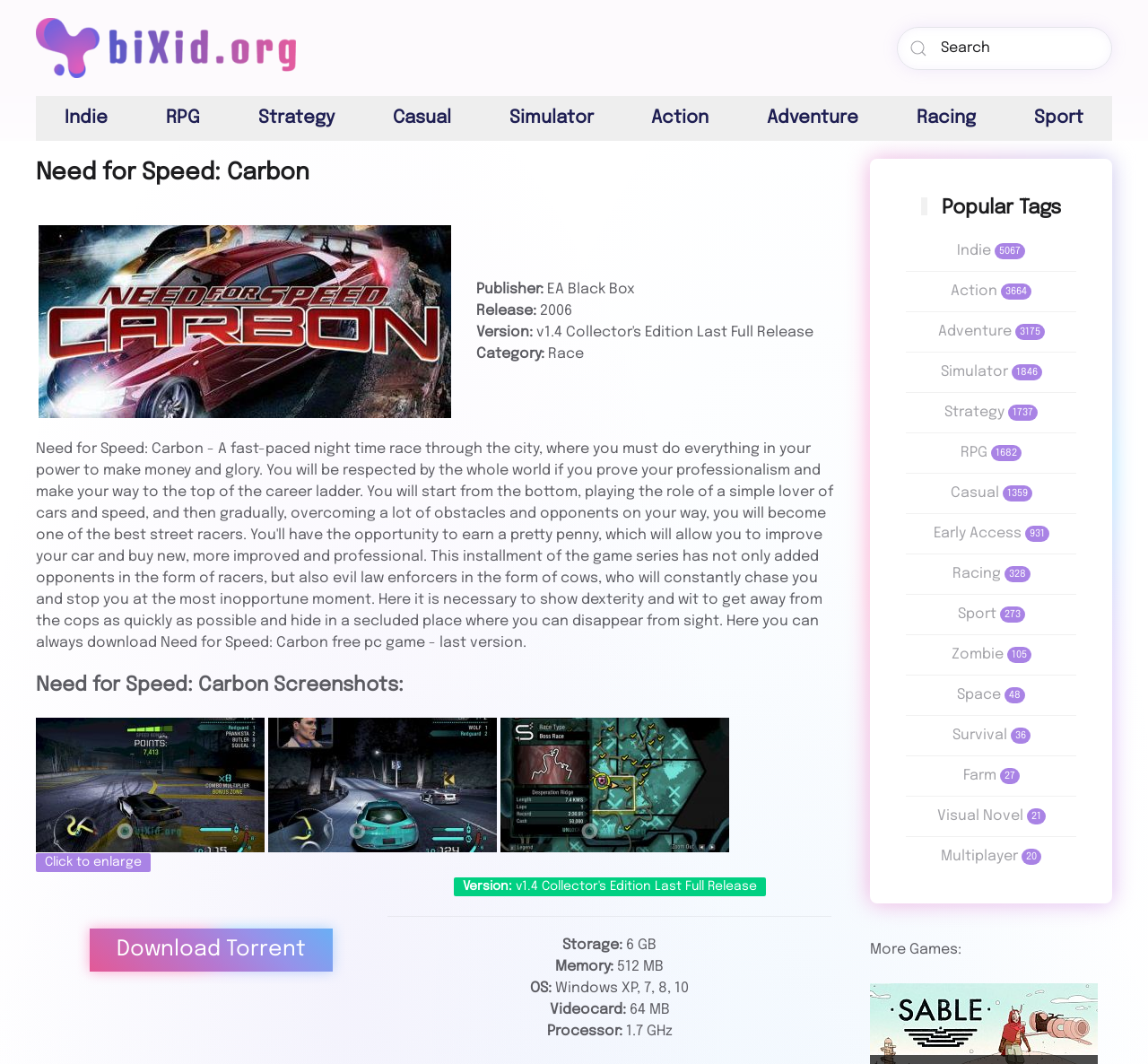Identify the primary heading of the webpage and provide its text.

Need for Speed: Carbon